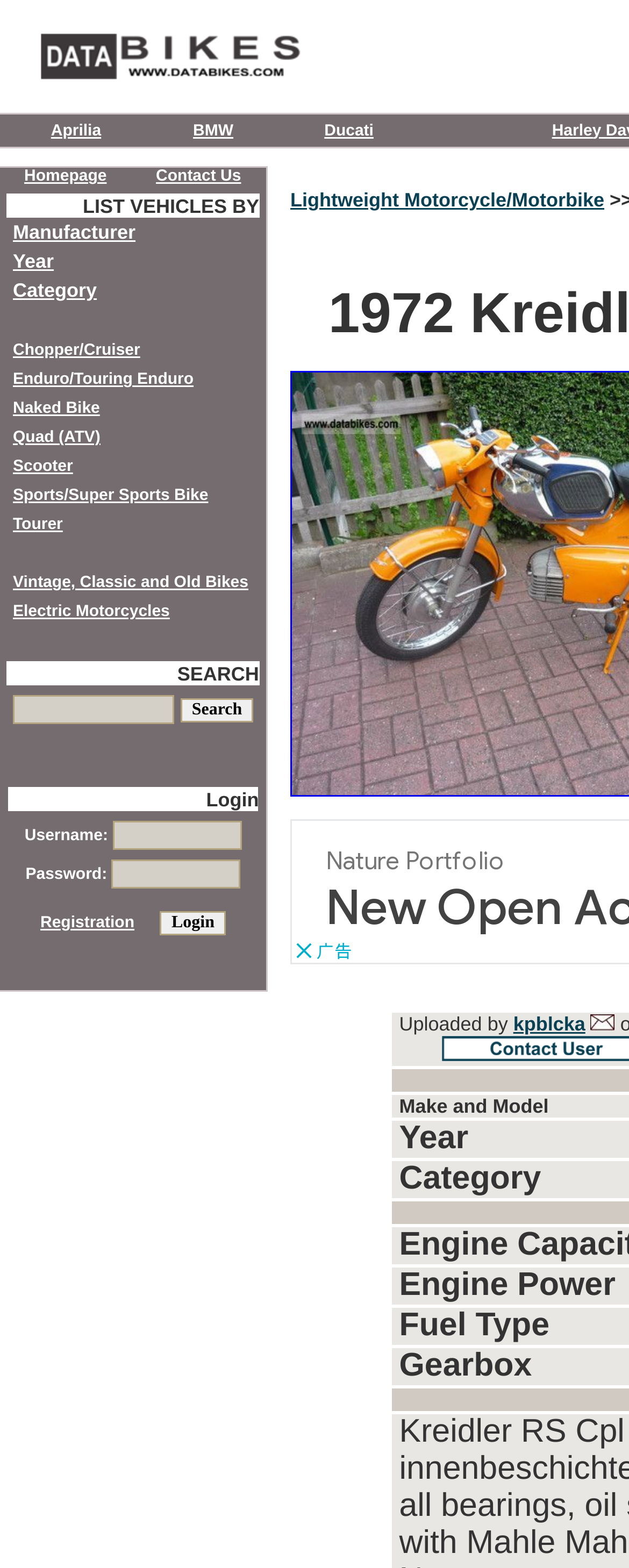Identify the bounding box coordinates of the clickable region to carry out the given instruction: "Submit a query".

[0.939, 0.738, 0.978, 0.749]